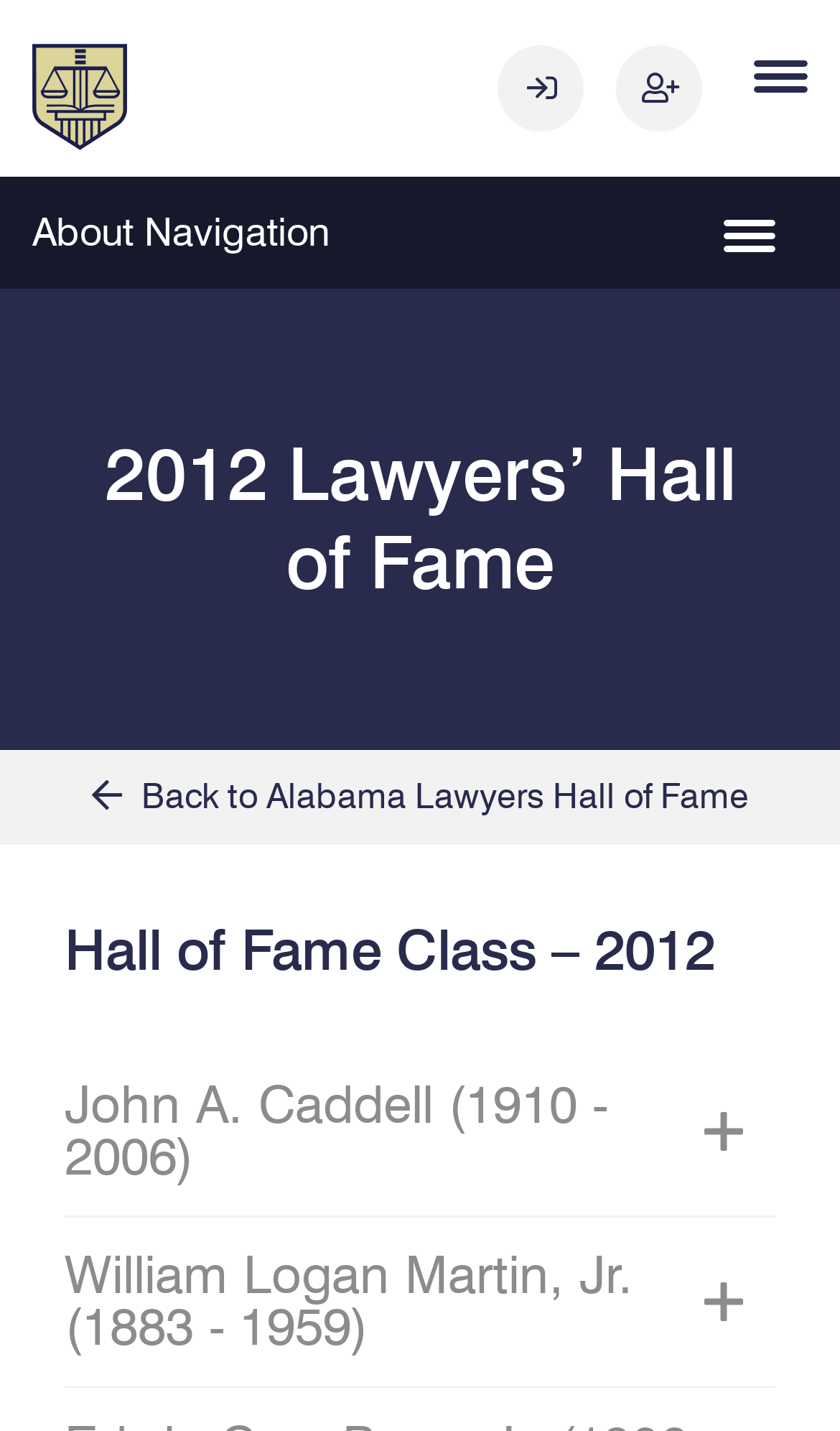Identify and extract the main heading of the webpage.

2012 Lawyers’ Hall of Fame